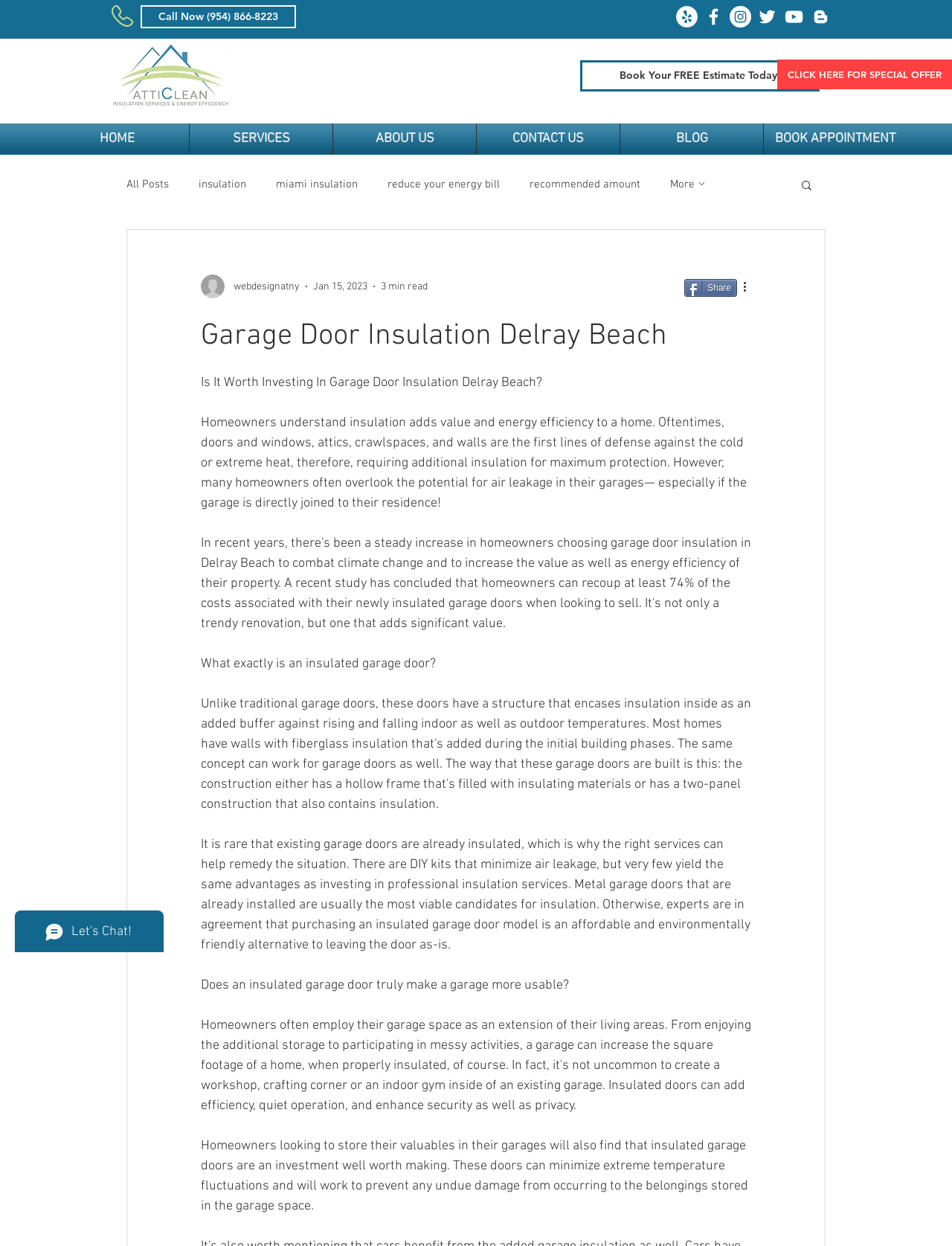What is the benefit of an insulated garage door for homeowners?
Refer to the image and give a detailed answer to the question.

According to the webpage, an insulated garage door can add value and energy efficiency to a home, making it a worthwhile investment for homeowners.